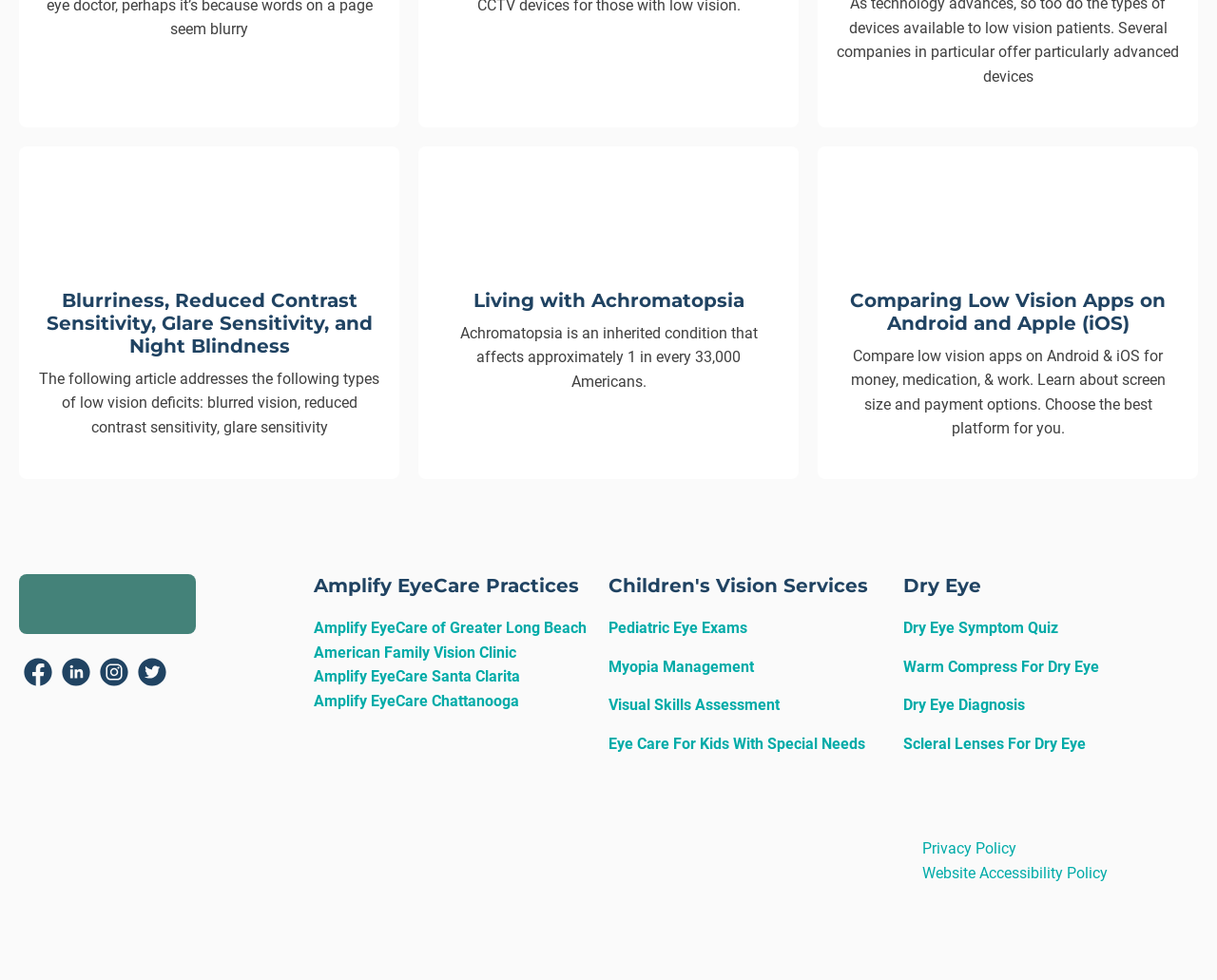Please determine the bounding box coordinates of the element to click on in order to accomplish the following task: "Take the Dry Eye Symptom Quiz". Ensure the coordinates are four float numbers ranging from 0 to 1, i.e., [left, top, right, bottom].

[0.742, 0.628, 0.87, 0.658]